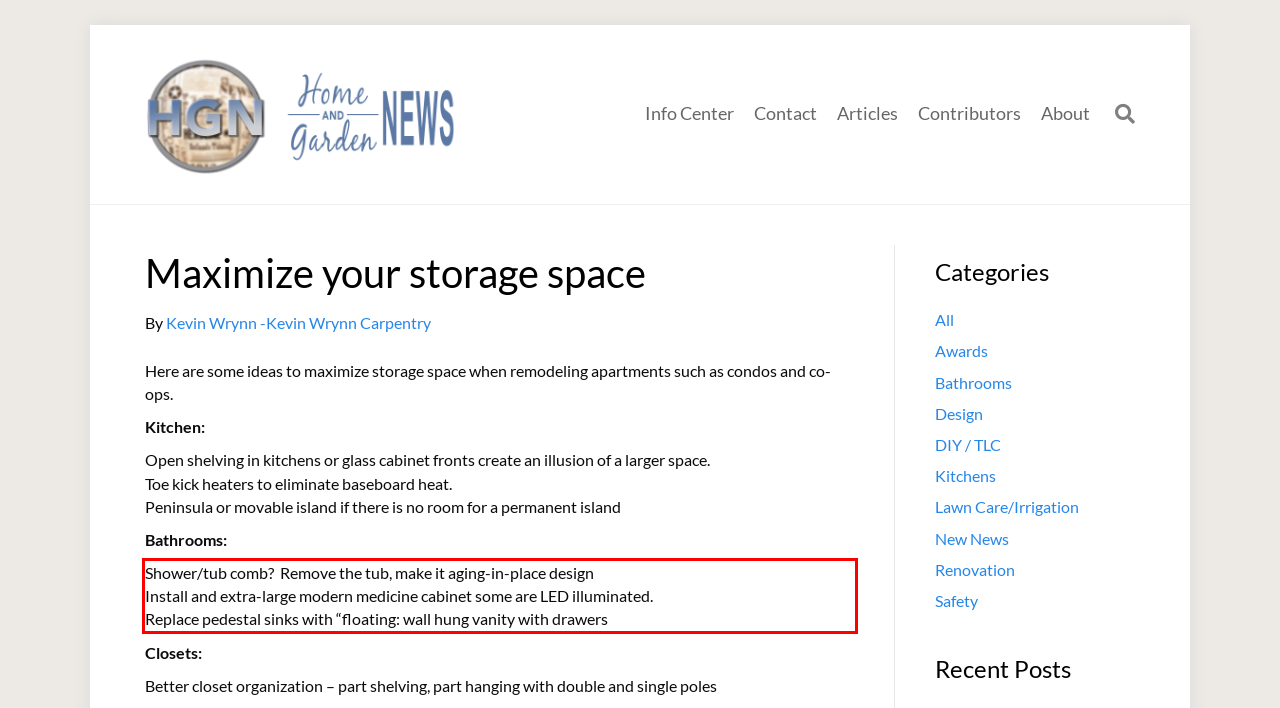Perform OCR on the text inside the red-bordered box in the provided screenshot and output the content.

Shower/tub comb? Remove the tub, make it aging-in-place design Install and extra-large modern medicine cabinet some are LED illuminated. Replace pedestal sinks with “floating: wall hung vanity with drawers